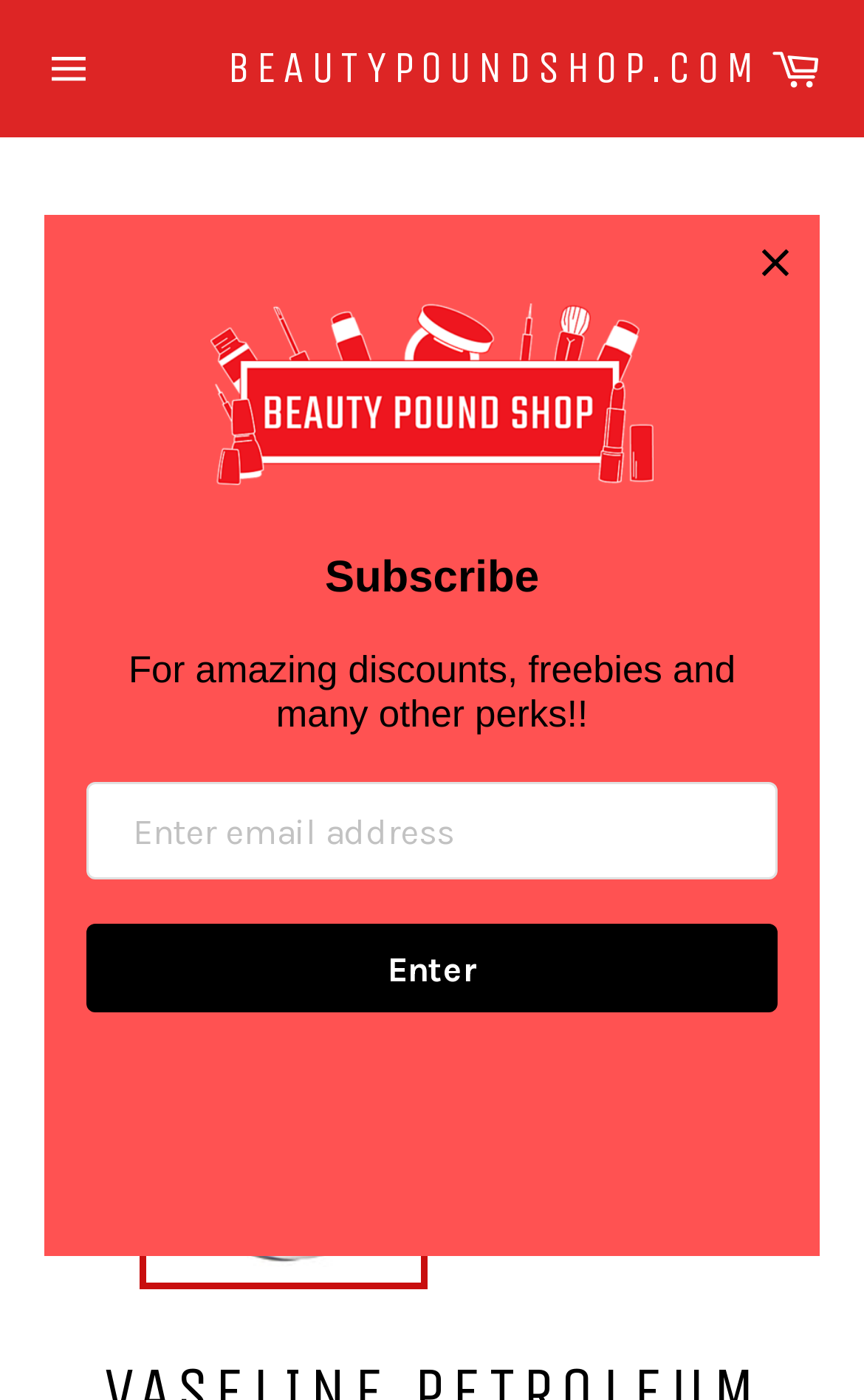How many images of the product are there?
Look at the screenshot and respond with a single word or phrase.

4